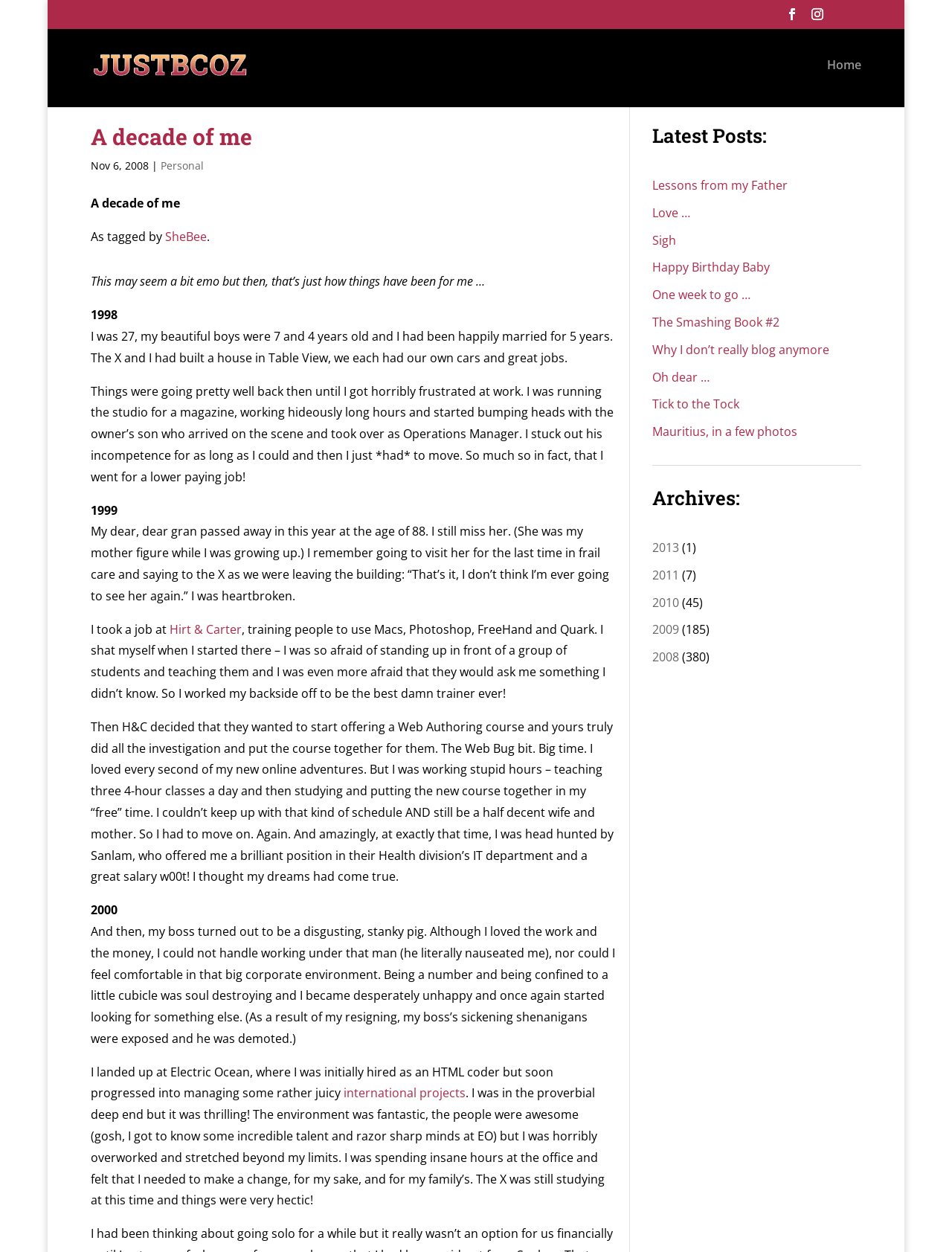Respond to the question below with a single word or phrase: What is the name of the company mentioned in the third paragraph of the first post?

Hirt & Carter